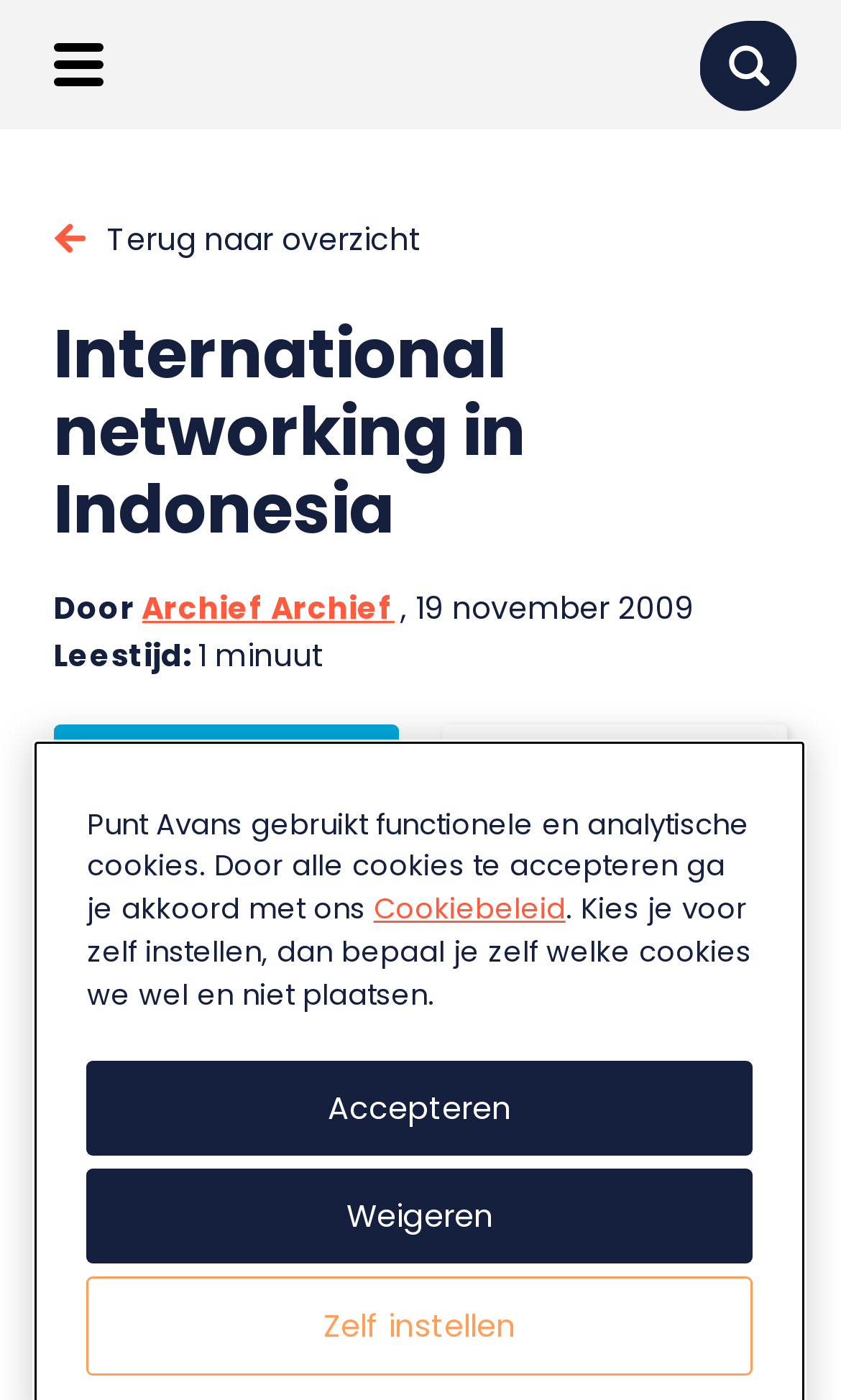Please provide a brief answer to the following inquiry using a single word or phrase:
What is the estimated reading time?

1 minuut